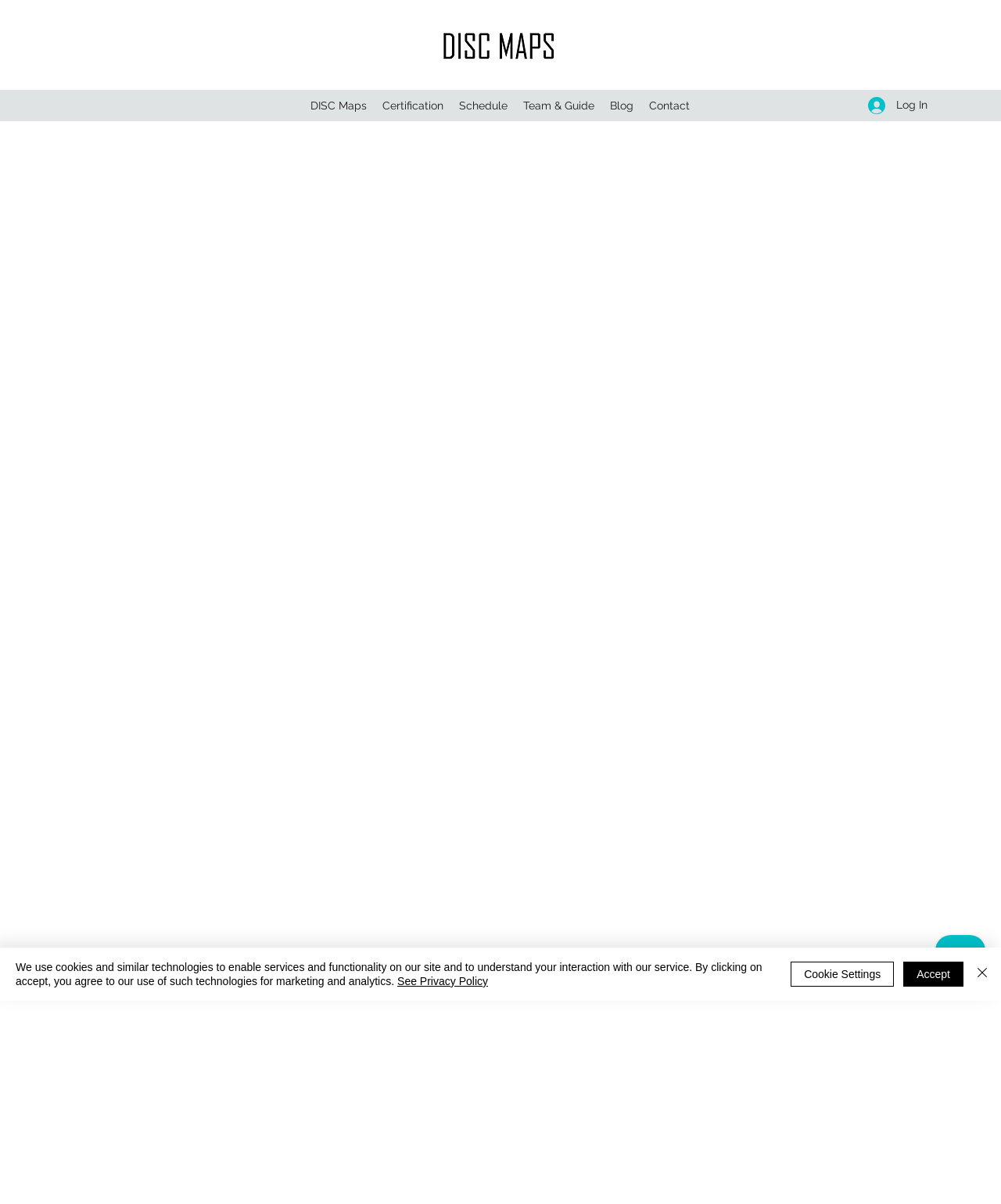What is the logo of the website?
Examine the image and provide an in-depth answer to the question.

The logo of the website is 'DISC Maps' which can be found at the top left corner of the webpage, represented by an image element with the text 'Disc maps temp logo-wide.png'.